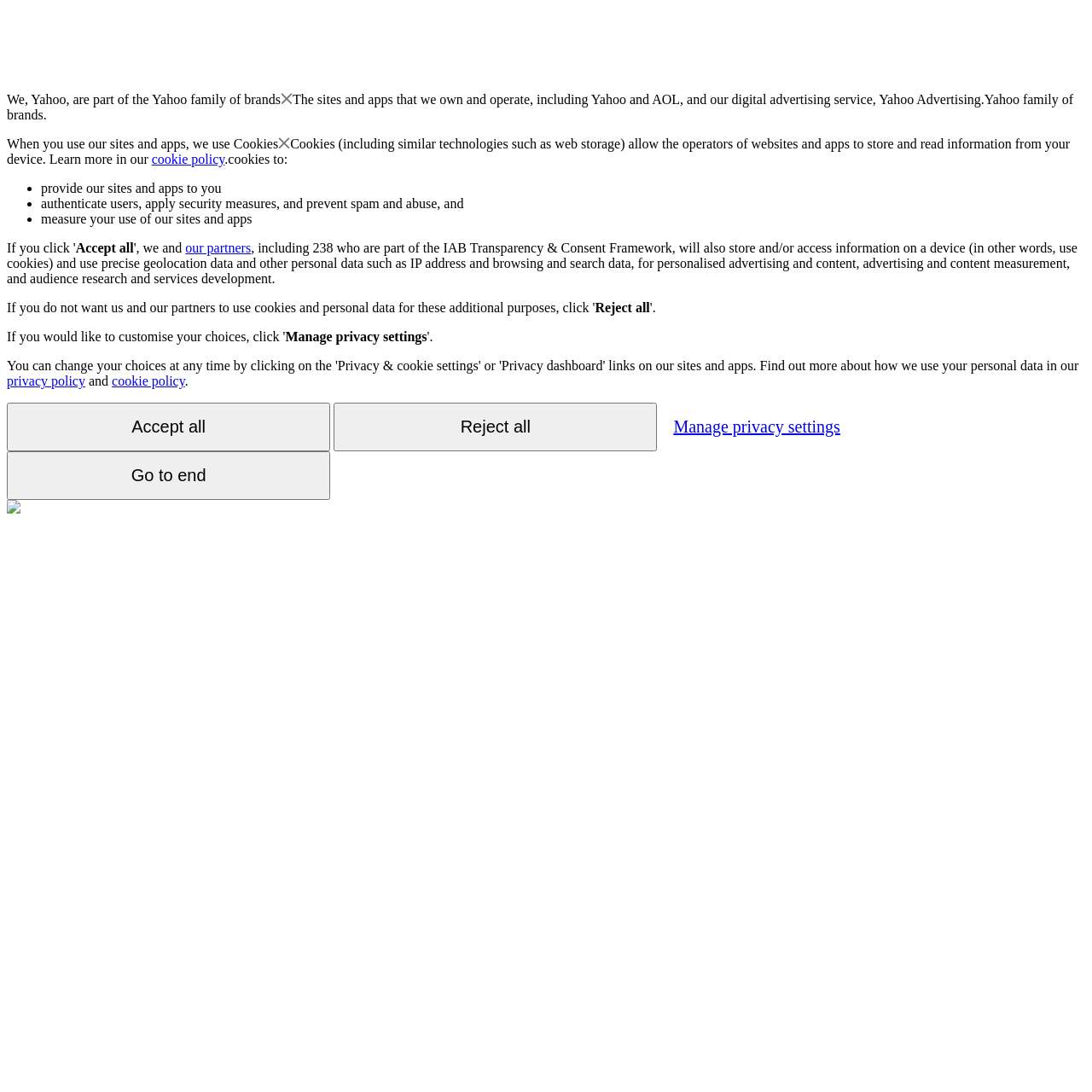Please identify the bounding box coordinates of the area that needs to be clicked to follow this instruction: "View the 'cookie policy'".

[0.102, 0.342, 0.169, 0.355]